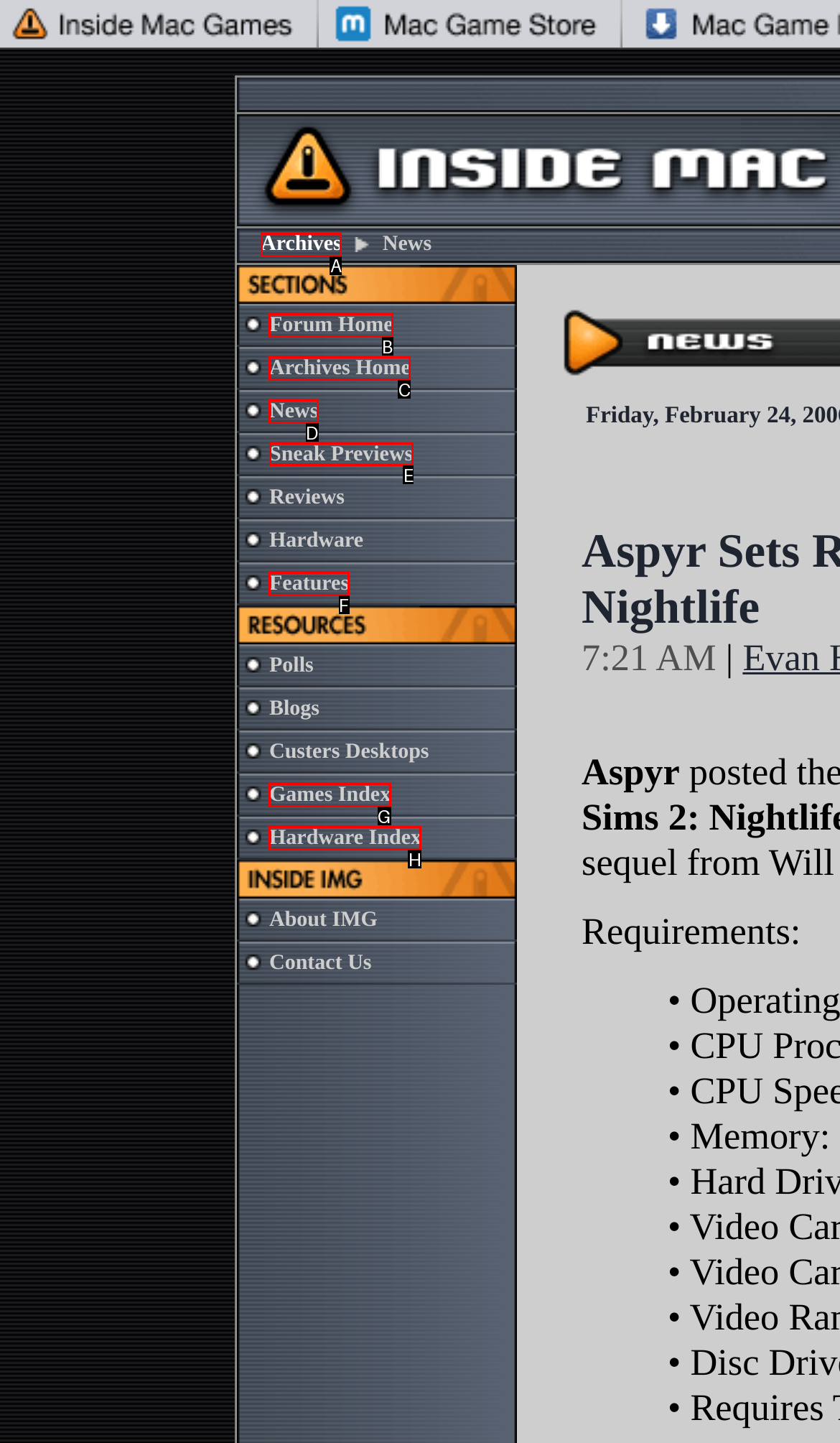Specify which UI element should be clicked to accomplish the task: Visit the NEWS page. Answer with the letter of the correct choice.

None